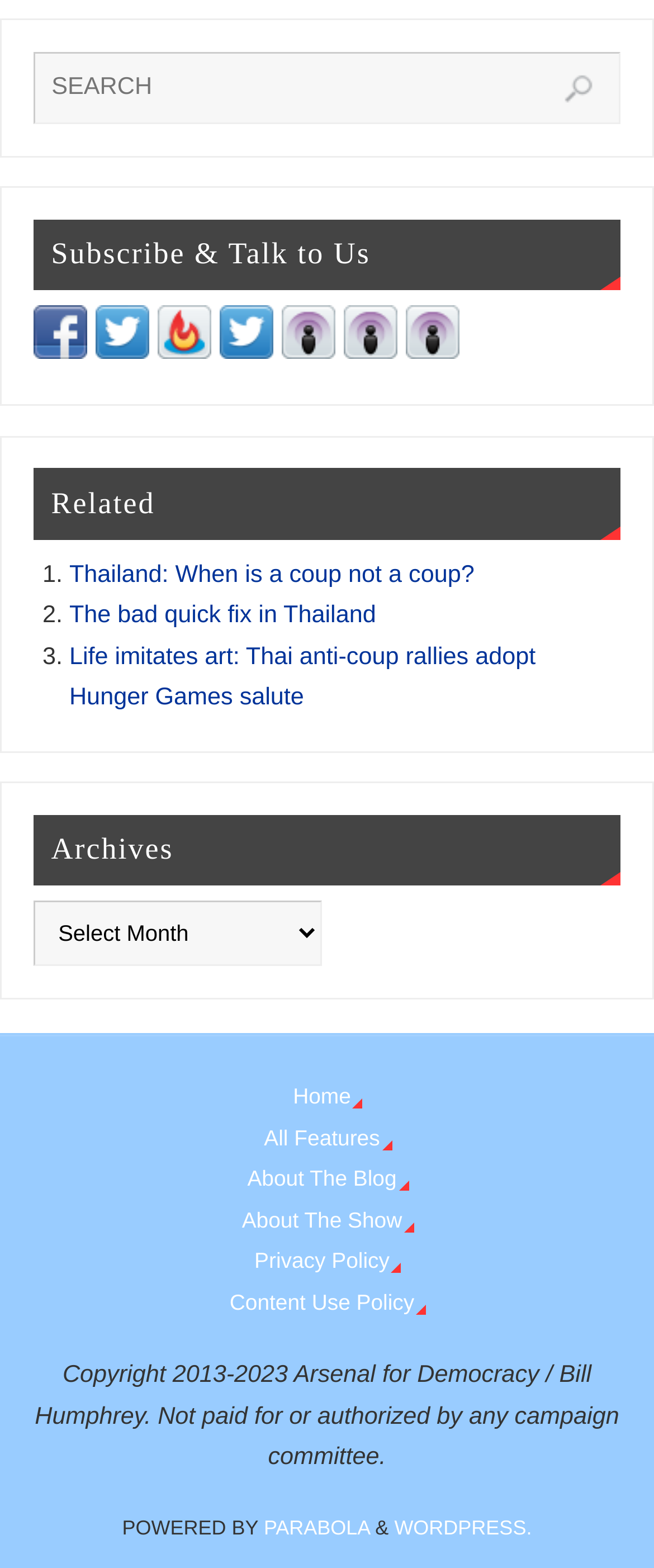Highlight the bounding box coordinates of the region I should click on to meet the following instruction: "search for something".

[0.051, 0.033, 0.949, 0.079]